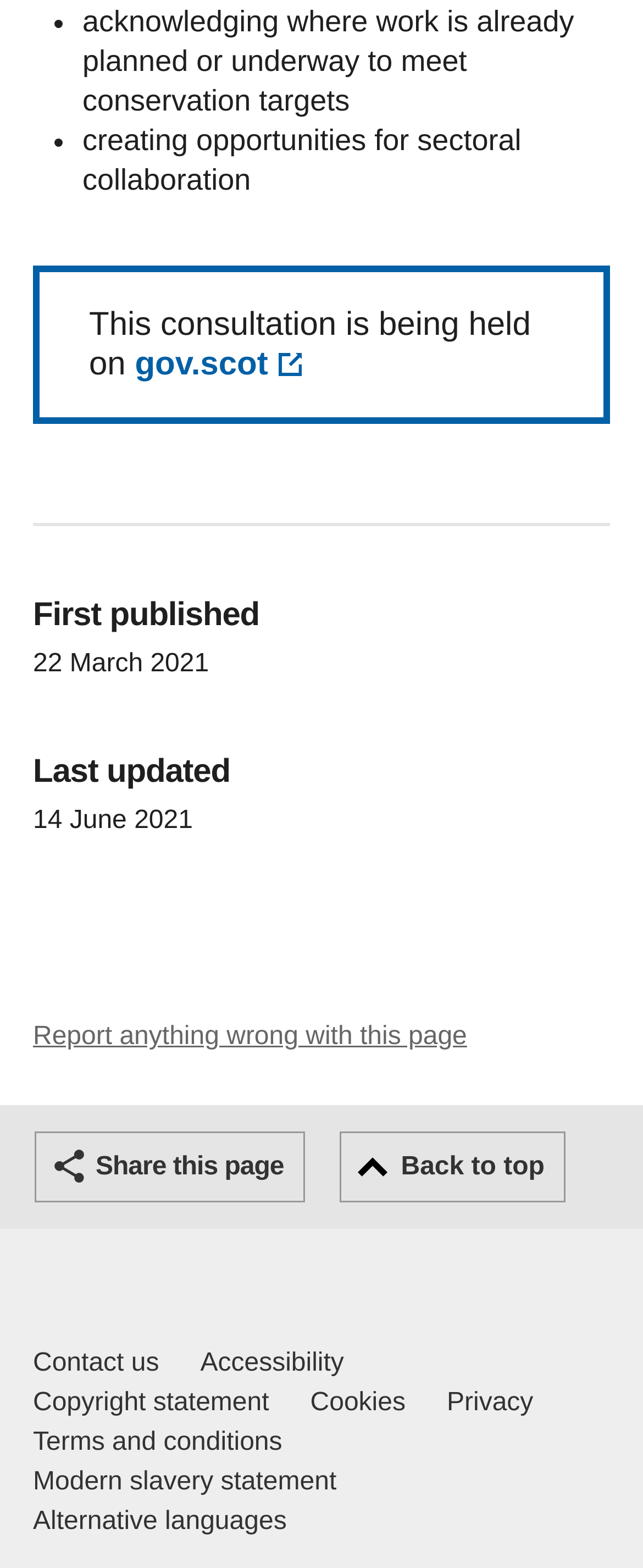What is the last updated date of this consultation?
Please elaborate on the answer to the question with detailed information.

The heading 'Last updated' is followed by the date '14 June 2021', which indicates when this consultation was last updated.